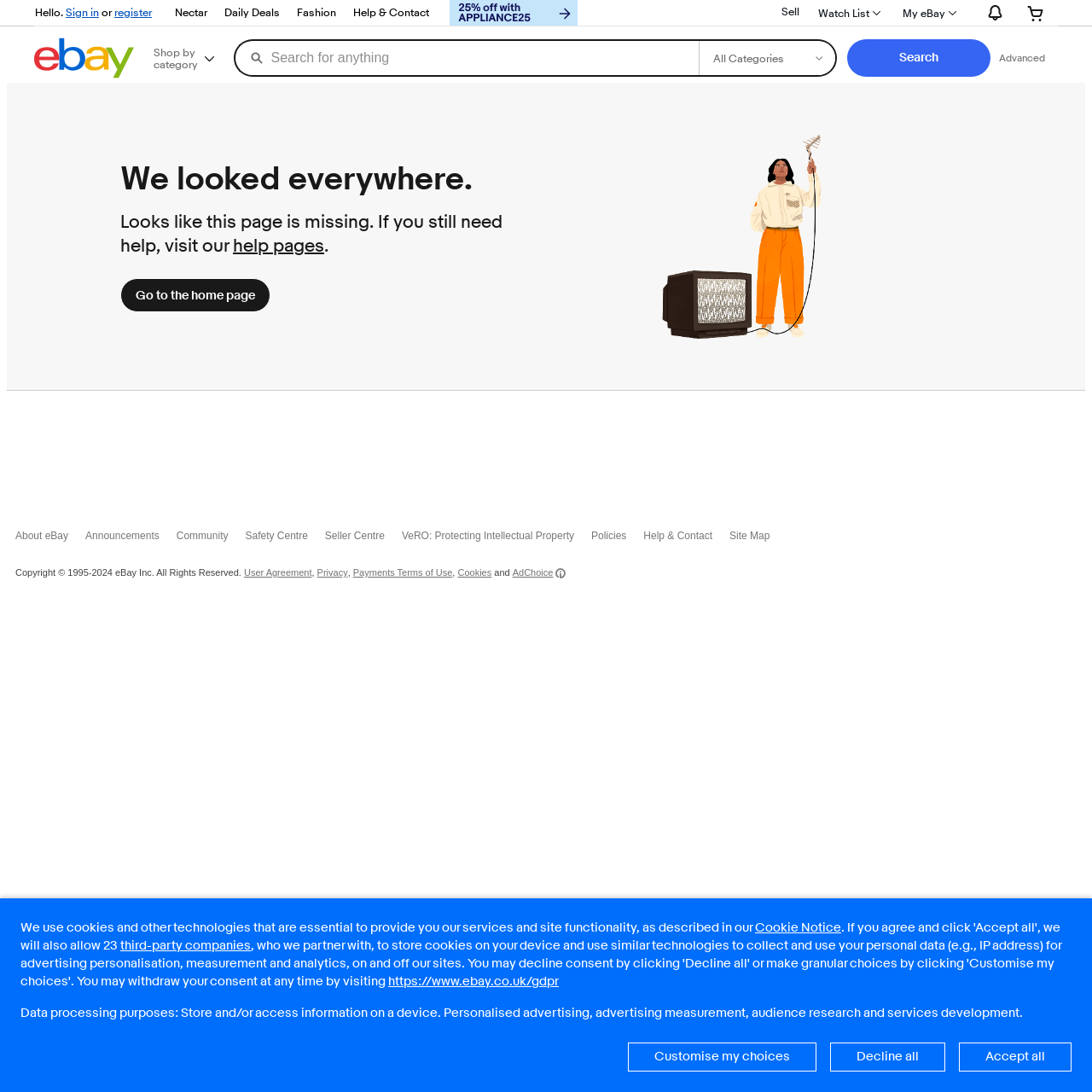Please look at the image and answer the question with a detailed explanation: What is the function of the 'Accept all privacy terms and settings' button?

The 'Accept all privacy terms and settings' button is a call-to-action element that allows users to accept all privacy terms and settings on the eBay website. By clicking this button, users agree to the website's privacy policies and settings, enabling eBay to collect and process their personal data.